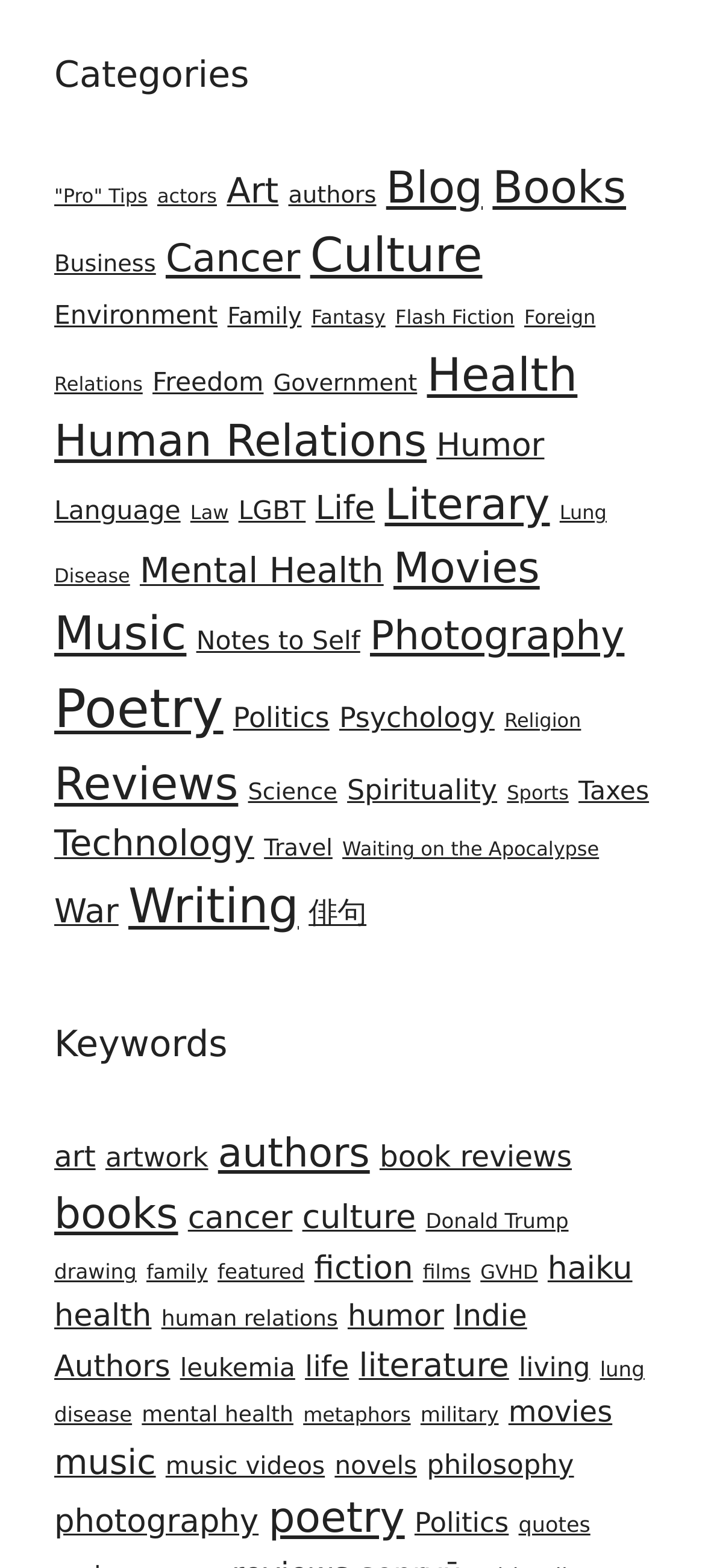Find the bounding box of the UI element described as: "Notes to Self". The bounding box coordinates should be given as four float values between 0 and 1, i.e., [left, top, right, bottom].

[0.278, 0.401, 0.511, 0.419]